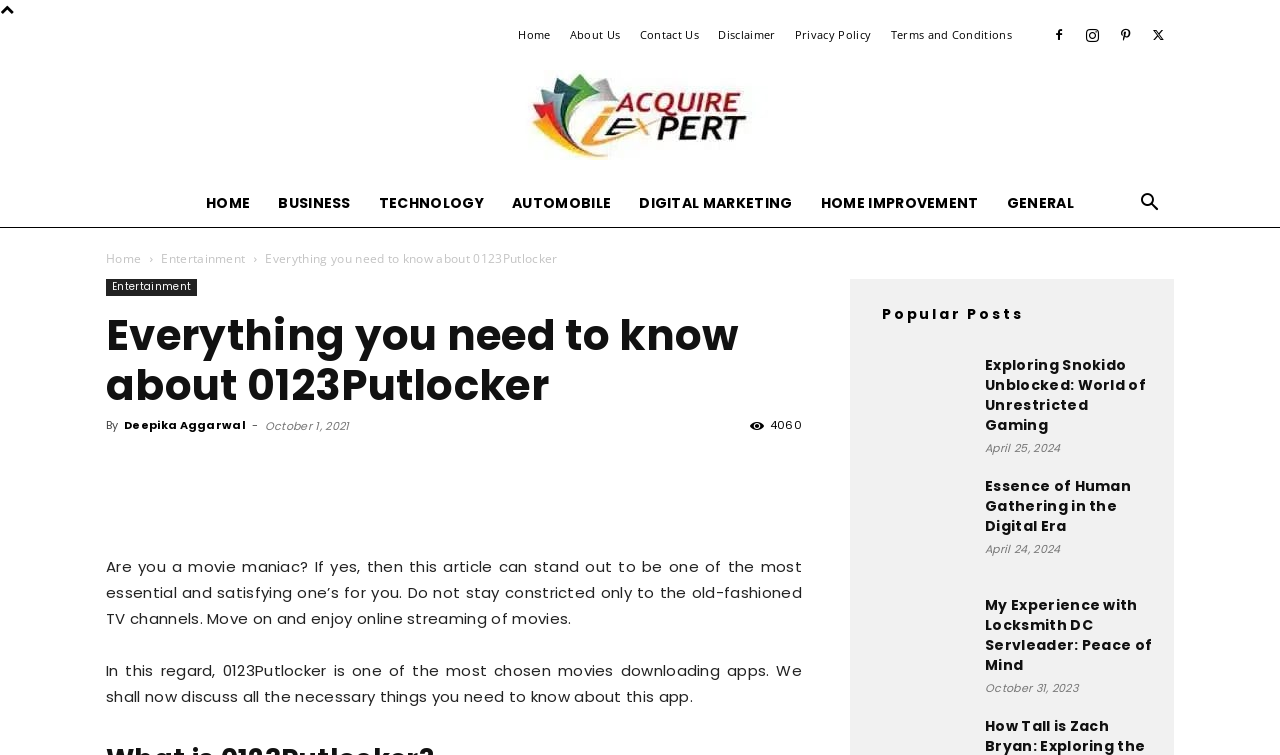What is the author of the article about 0123Putlocker?
Using the information from the image, provide a comprehensive answer to the question.

The author of the article about 0123Putlocker is Deepika Aggarwal, as mentioned in the article header.